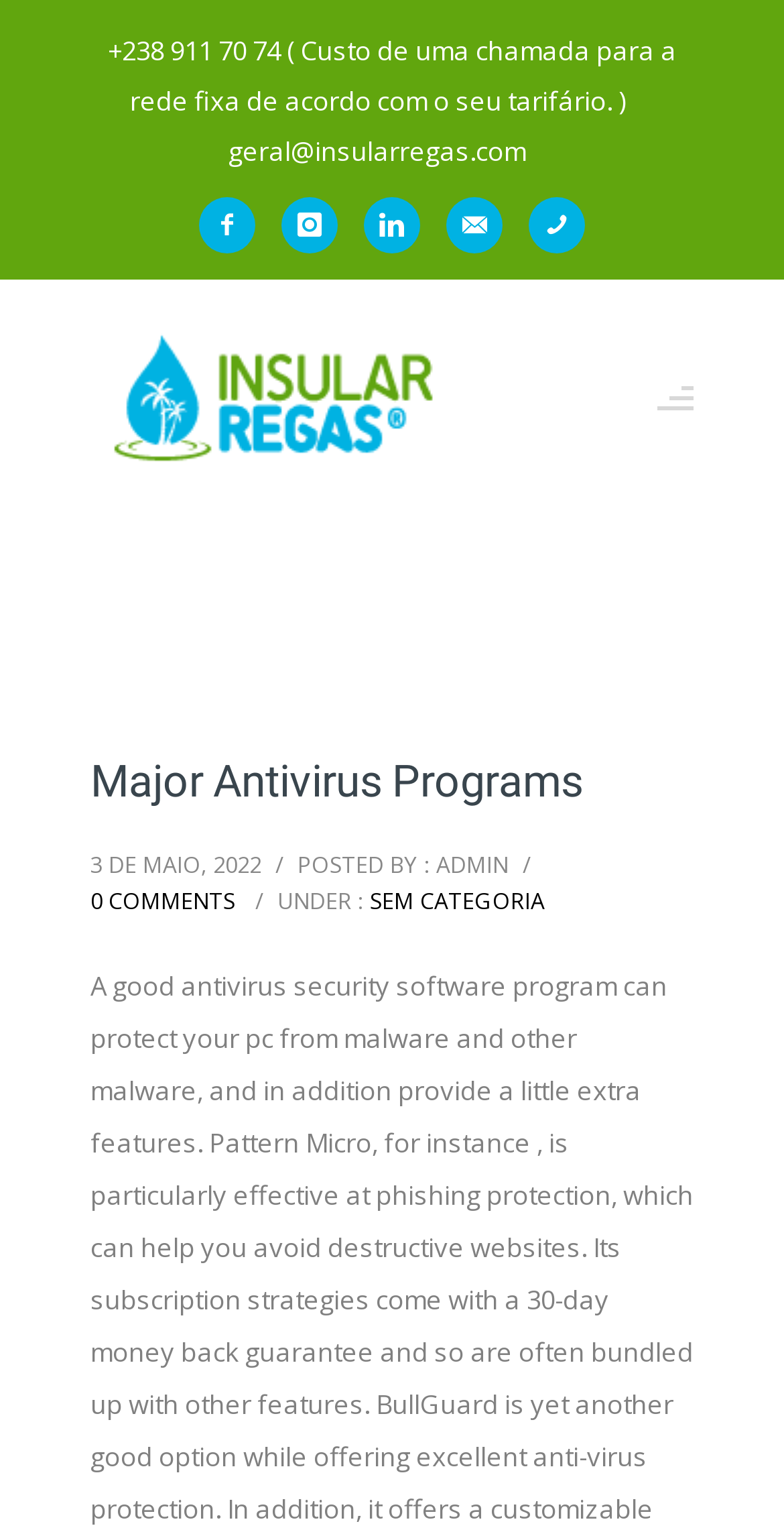Please specify the bounding box coordinates of the clickable section necessary to execute the following command: "check the comments".

[0.115, 0.578, 0.3, 0.597]